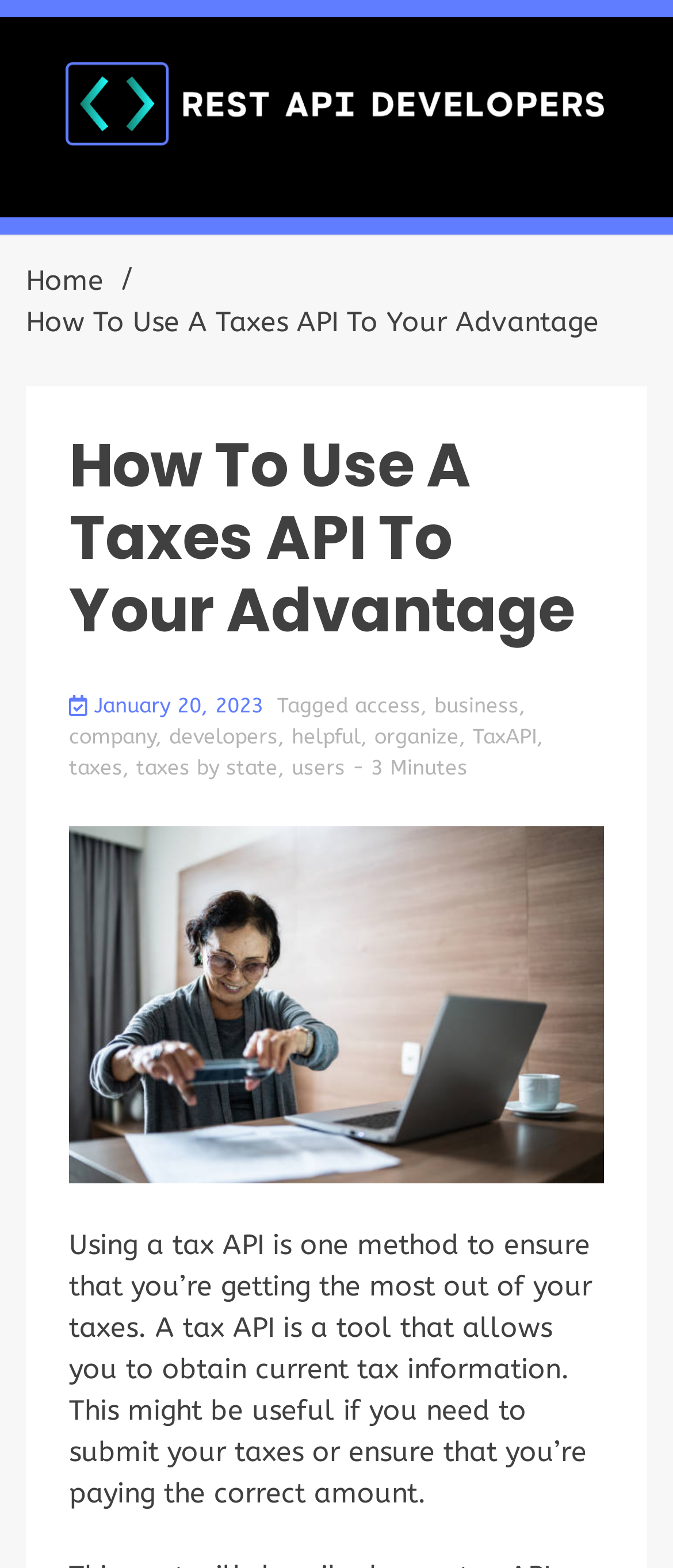Determine the bounding box coordinates of the clickable region to follow the instruction: "Click on the 'TaxAPI' link".

[0.703, 0.462, 0.797, 0.478]